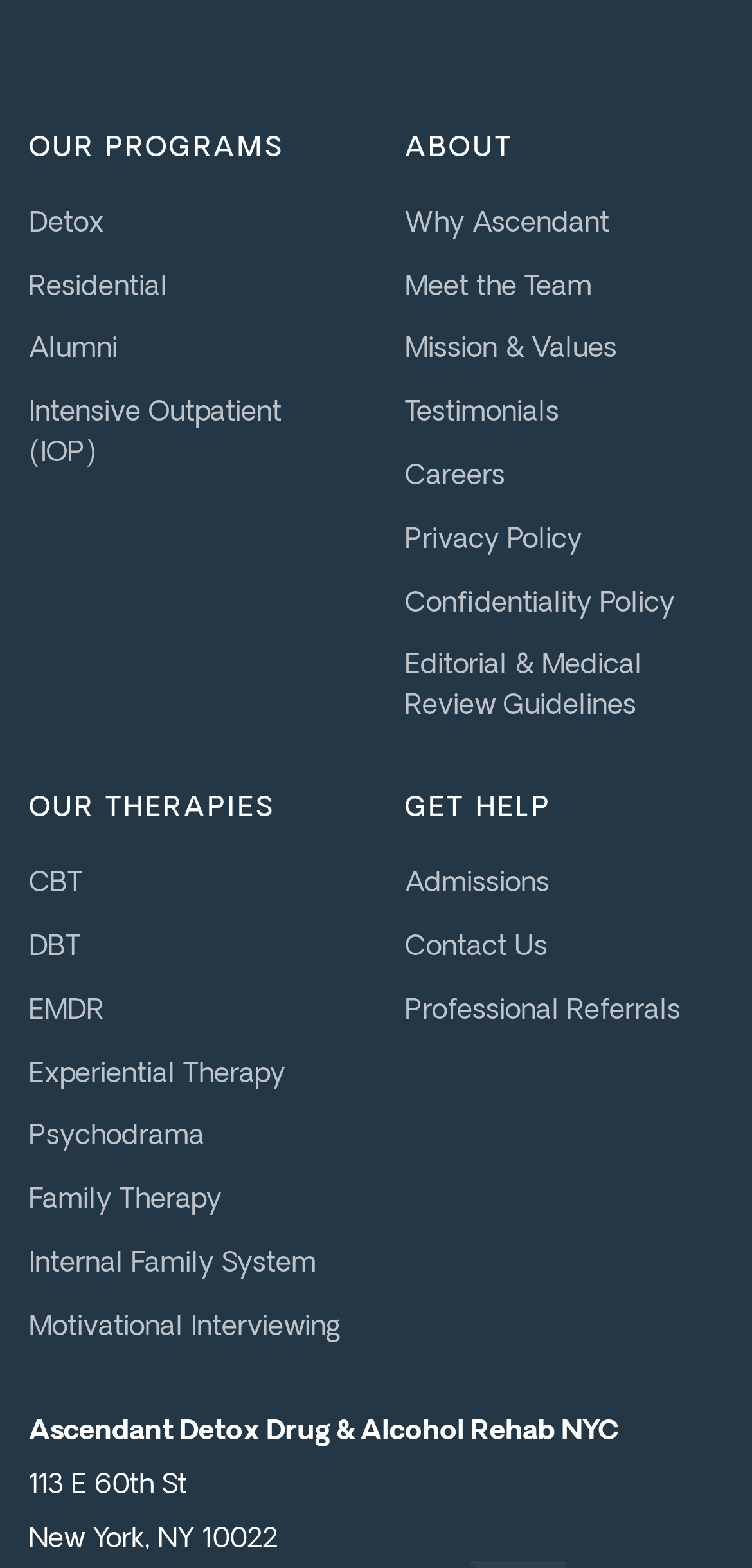Using a single word or phrase, answer the following question: 
What type of therapy is offered?

CBT